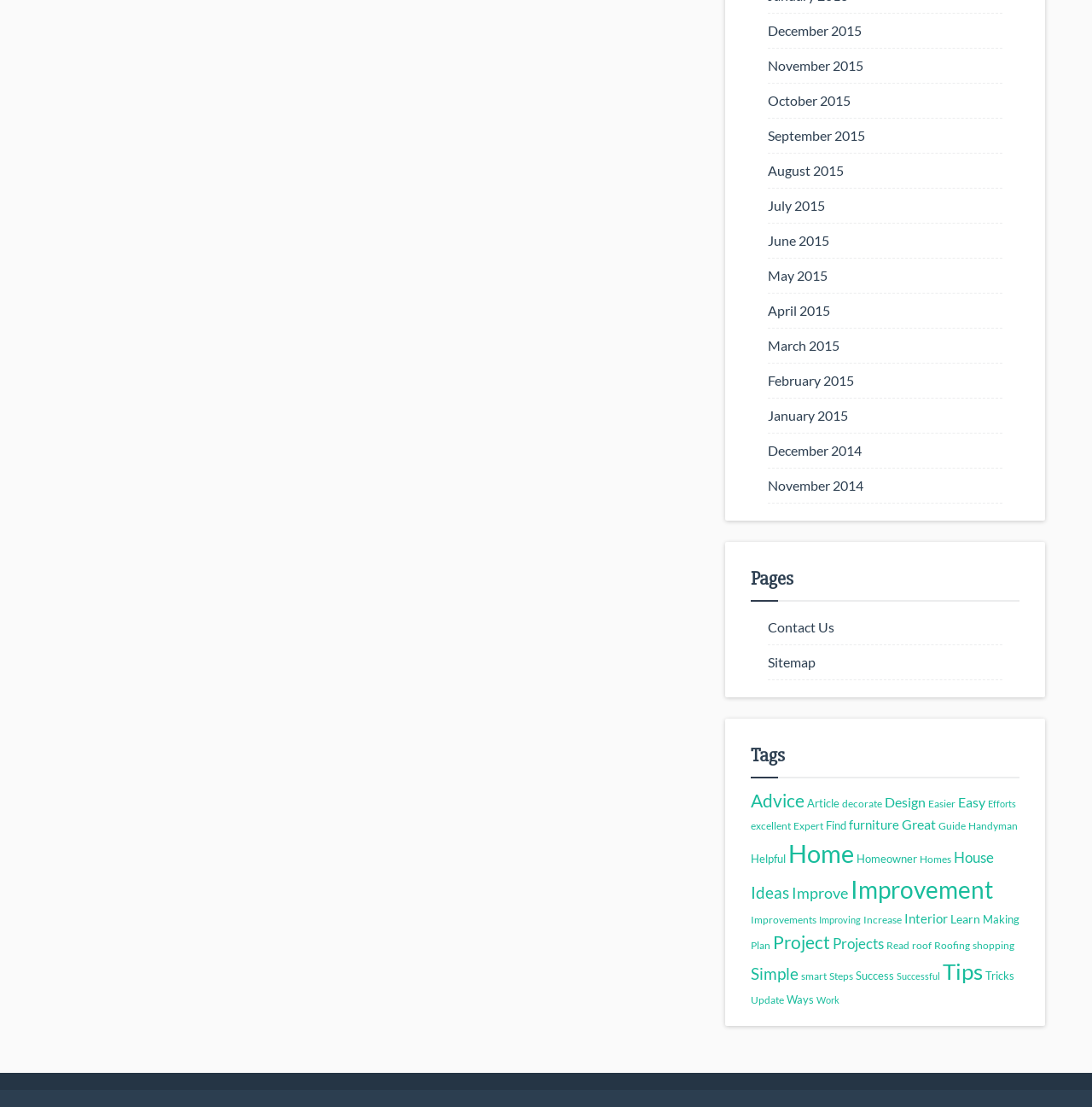What is the earliest month listed?
From the image, provide a succinct answer in one word or a short phrase.

December 2014